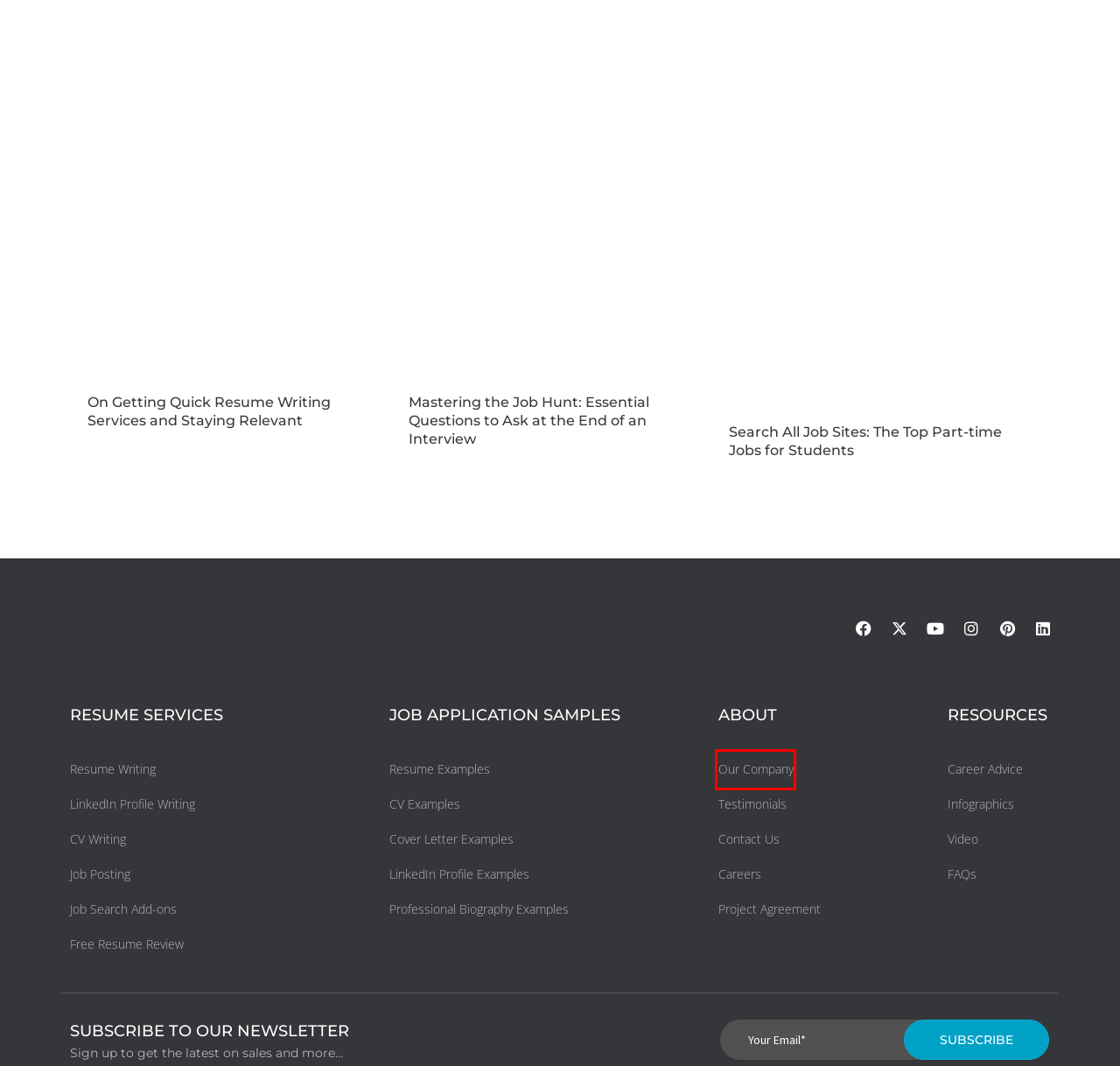You have a screenshot of a webpage where a red bounding box highlights a specific UI element. Identify the description that best matches the resulting webpage after the highlighted element is clicked. The choices are:
A. We’re Hiring | Jobs & Careers | Resume Professional Writers
B. Resume FAQs and Service Information | Resume Professional Writers
C. Professional Biography Examples | Resume Professional Writers
D. Why Choose Resume Professional Writers for Your Resume Needs
E. Job Search Tools for Successful Application | Resume Professional Writers
F. Ace Your Job Search with Our Video Gallery as Your Guide
G. Cover Letter Examples | Resume Professional Writers
H. Free Resume Review & Critique - Land More Job Interviews

D